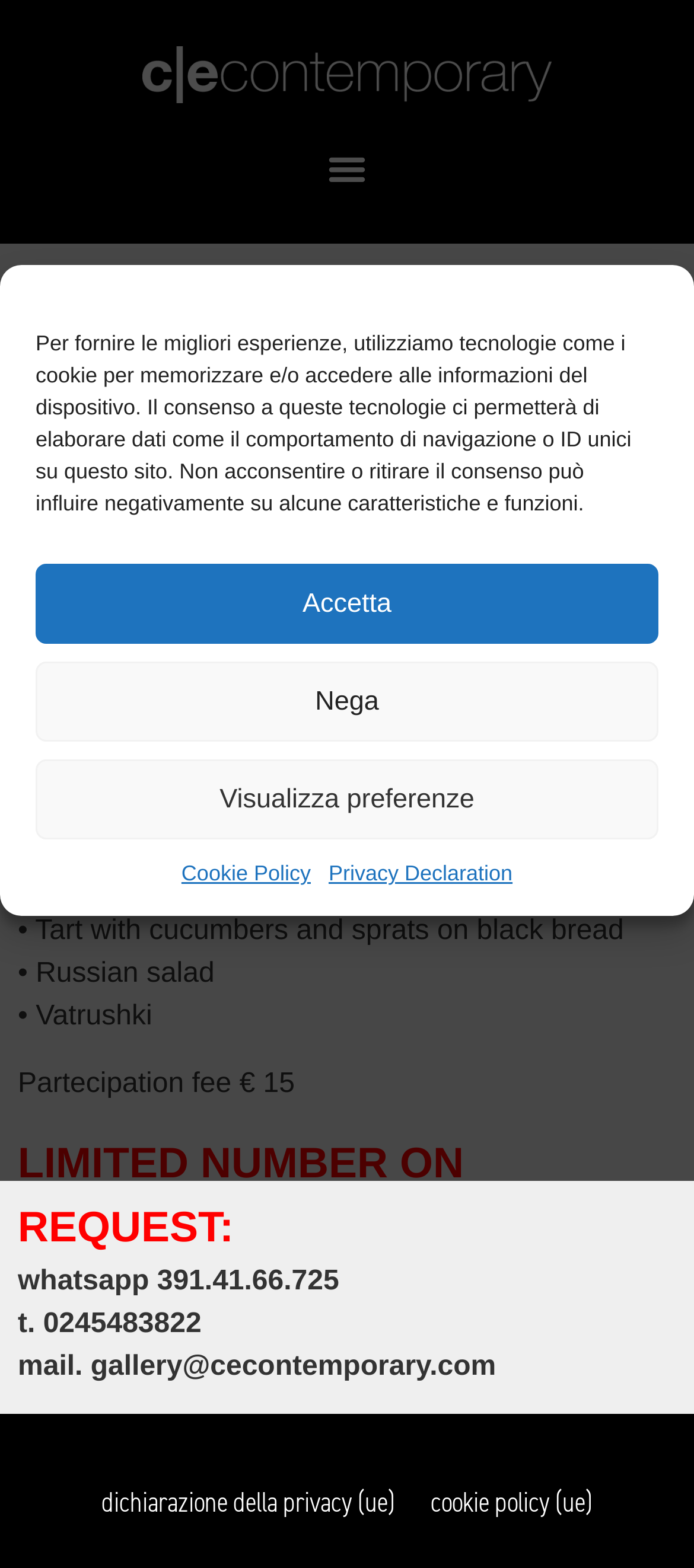Offer an extensive depiction of the webpage and its key elements.

The webpage appears to be an event invitation for a Russian-style Happy Hour at CE Contemporary Milano, accompanying an art exhibition by Elena Chernyshova. 

At the top of the page, there is a dialog box for managing cookie consent, which includes a description of the cookie policy, buttons to accept, decline, or view preferences, and links to the Cookie Policy and Privacy Declaration.

Below the dialog box, there is a main section with a header that displays the title "RUSSIAN HAPPY HOUR" in a prominent font. 

The main content area is divided into sections. The first section introduces the event, inviting visitors to attend the guided tour and Russian-style Happy Hour. The text is arranged in a vertical column, with each sentence or phrase on a new line.

The second section lists the menu items that will be served during the event, including Moscow Mule, Blinis with smoked salmon and sour cream, Russian cold cuts and cheeses, and more. Each menu item is listed on a new line, with a bullet point preceding the description.

The third section provides details about the event, including the participation fee, limited number of requests, and contact information for RSVPs via WhatsApp, phone, or email.

At the bottom of the page, there are two headings and links to the Privacy Declaration and Cookie Policy, respectively.